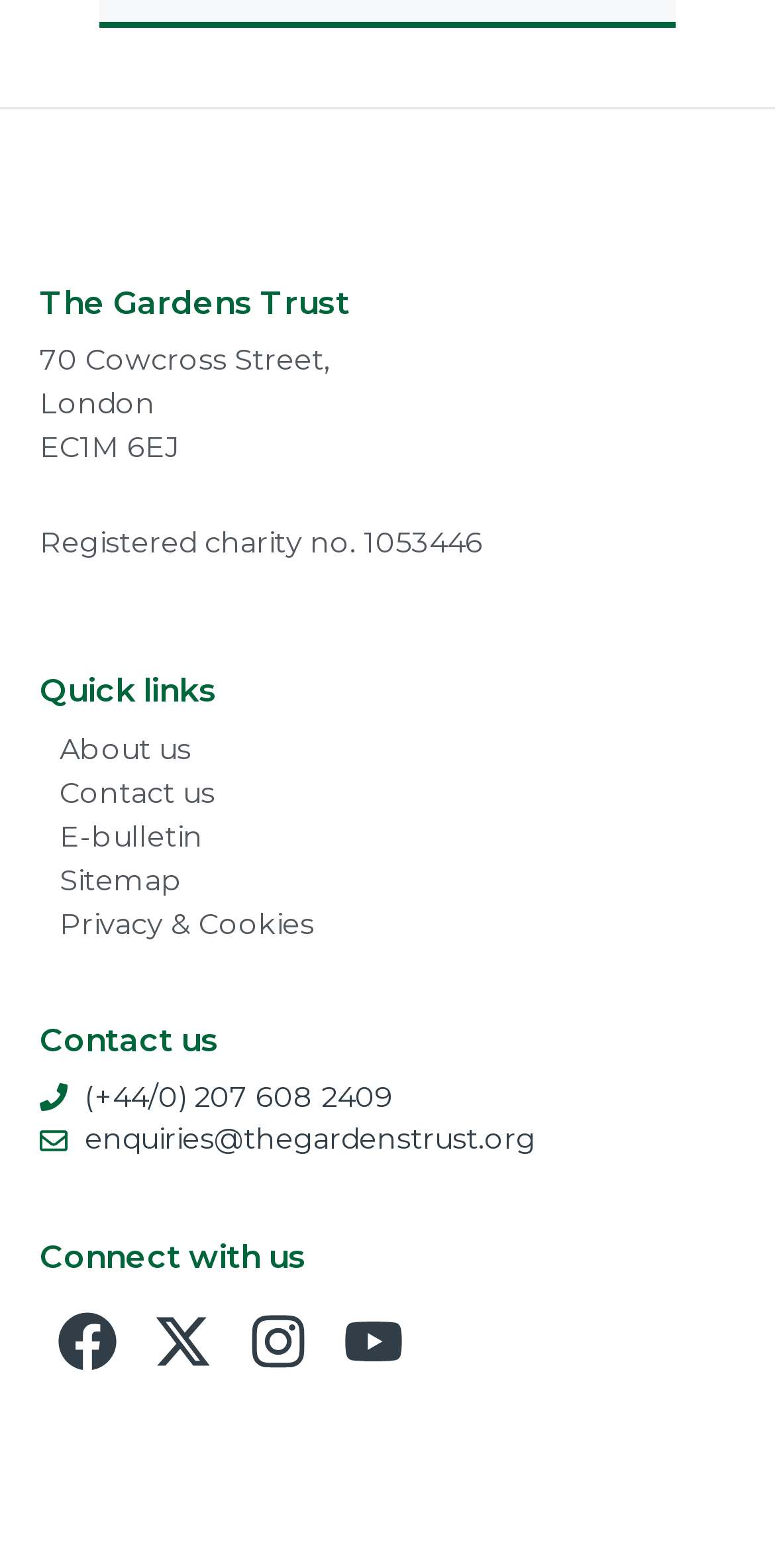Refer to the image and provide a thorough answer to this question:
What is the phone number of The Gardens Trust?

I found the phone number by looking at the static text element under the 'Contact us' heading, which provides the phone number.